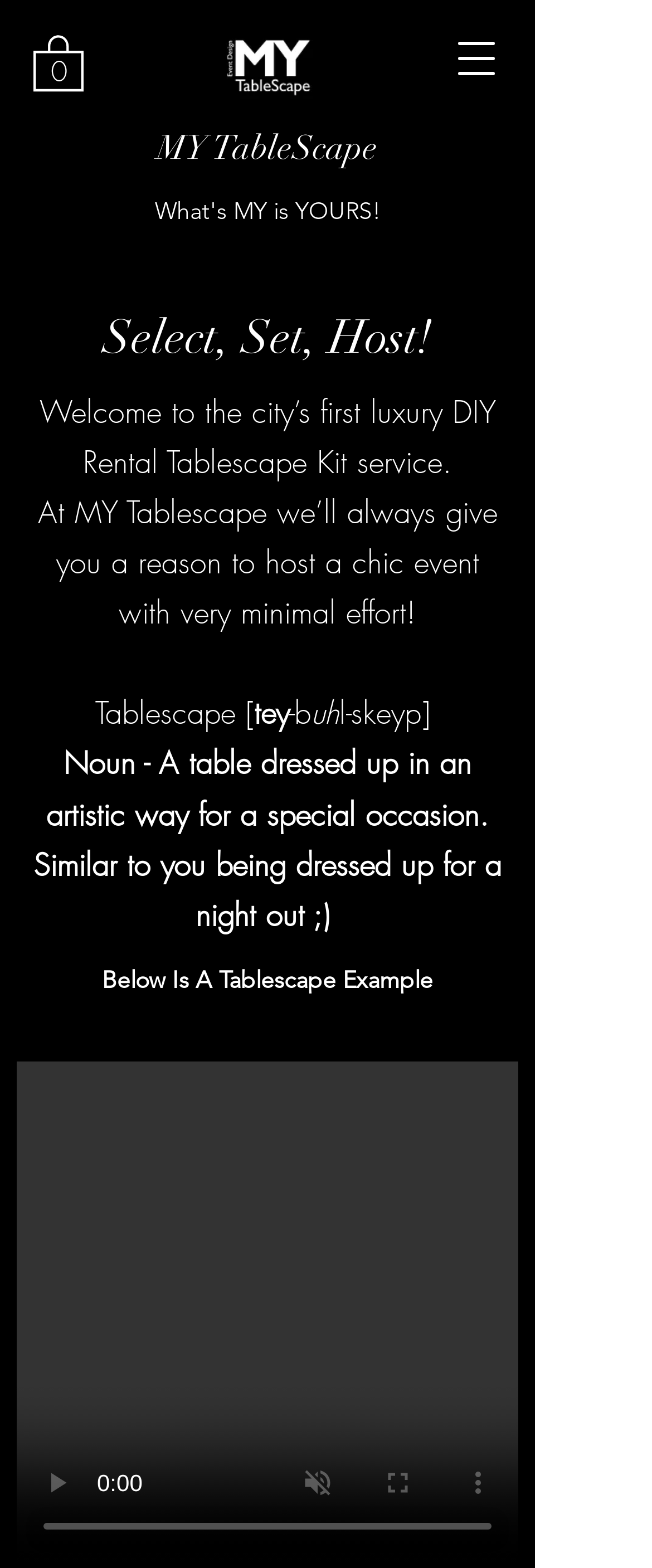Using the element description: "MY TableScape", determine the bounding box coordinates for the specified UI element. The coordinates should be four float numbers between 0 and 1, [left, top, right, bottom].

[0.241, 0.081, 0.579, 0.107]